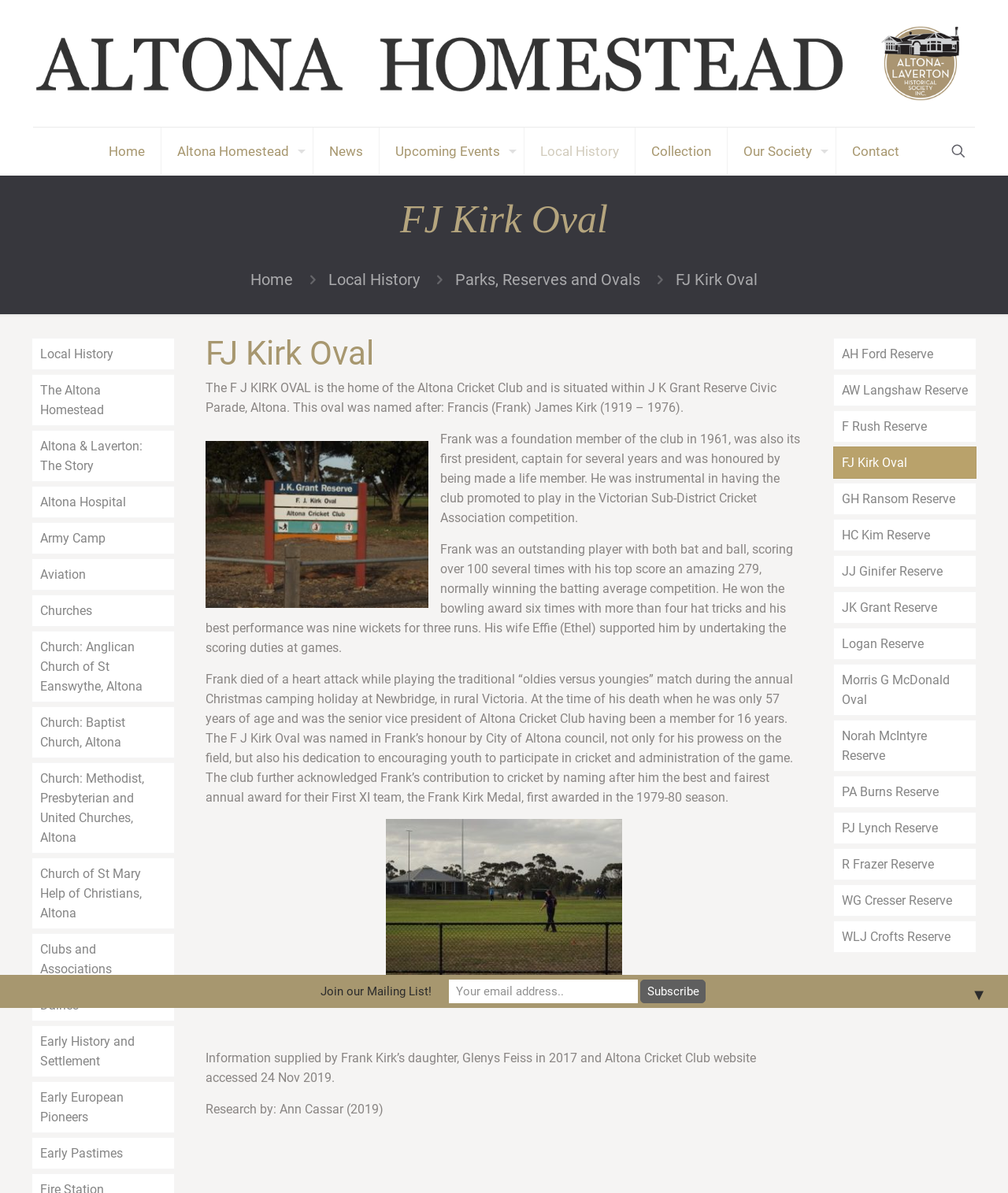Who was the first president of the Altona Cricket Club?
Using the image as a reference, give an elaborate response to the question.

The information about Frank James Kirk being the first president of the Altona Cricket Club can be found in the StaticText element with the text 'Frank was a foundation member of the club in 1961, was also its first president, captain for several years and was honoured by being made a life member.'